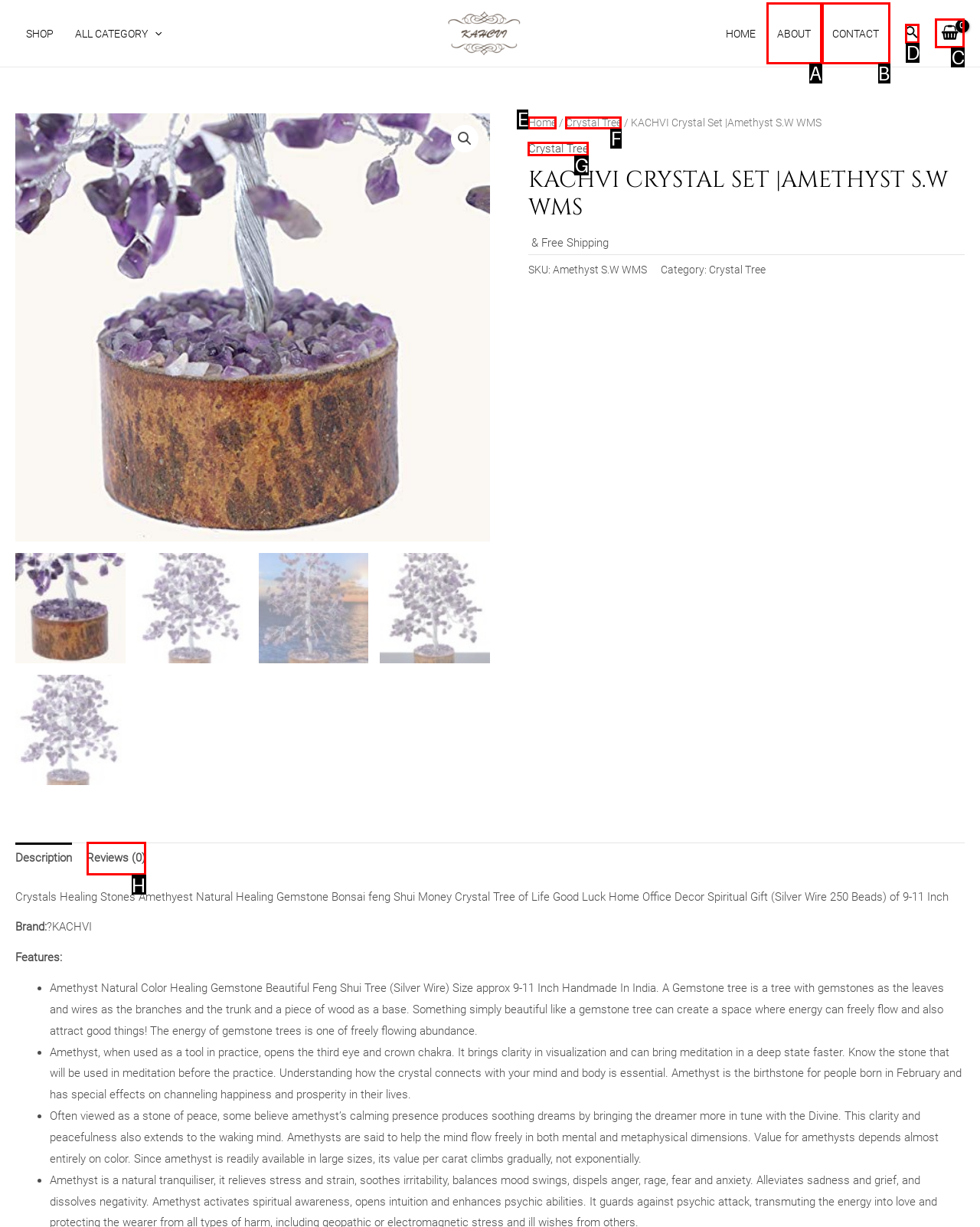Identify the correct HTML element to click to accomplish this task: View Shopping Cart
Respond with the letter corresponding to the correct choice.

C